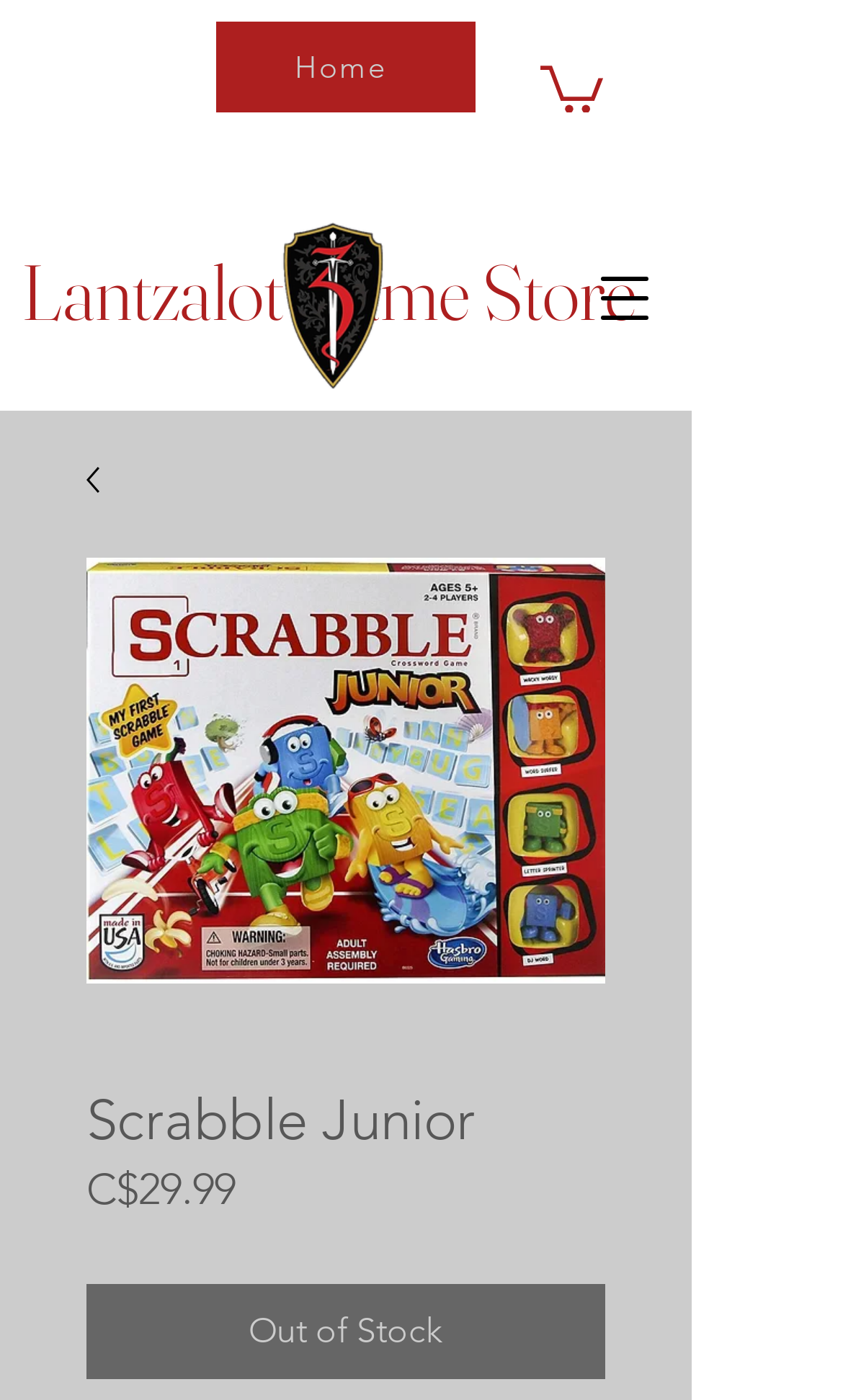Provide the bounding box coordinates for the UI element that is described as: "Home".

[0.256, 0.015, 0.564, 0.08]